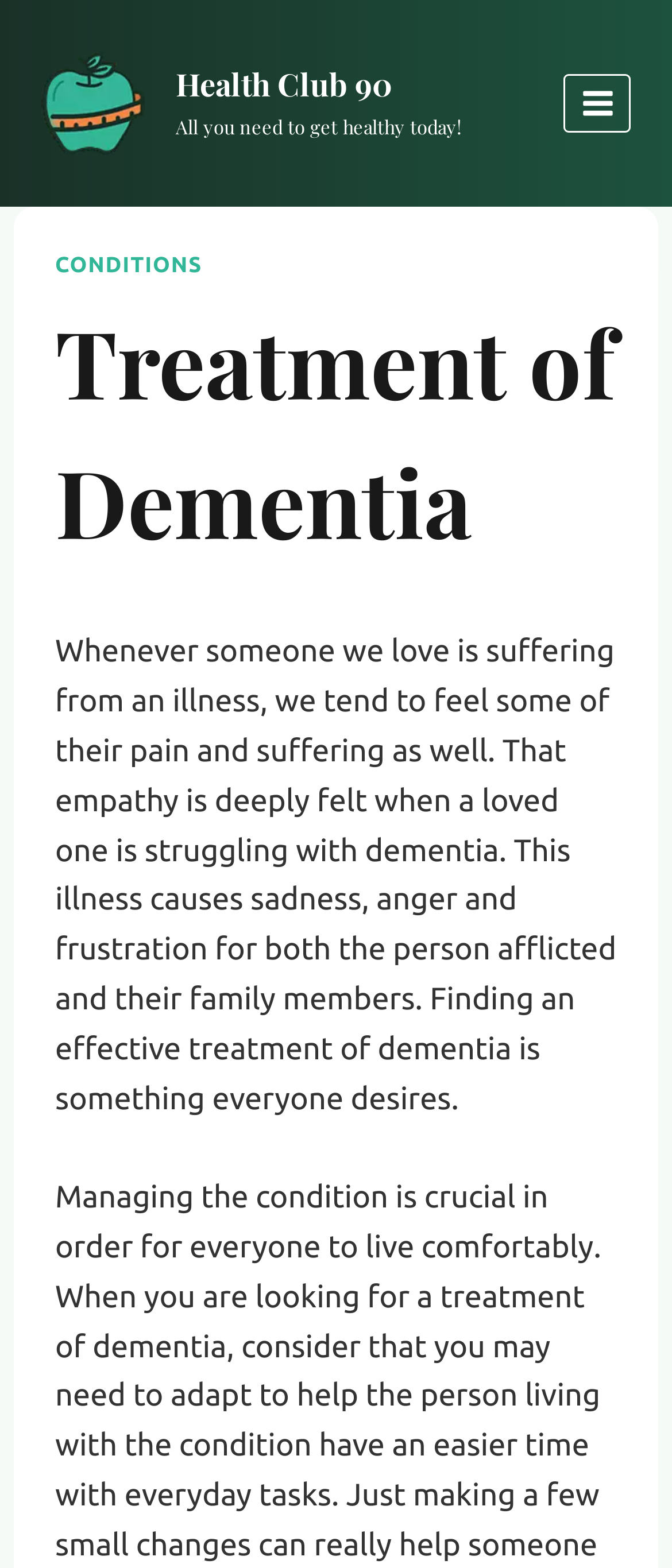Articulate a complete and detailed caption of the webpage elements.

The webpage is about the treatment of dementia, with a focus on the emotional impact of the illness on loved ones. At the top left of the page, there is a link to "Health Club 90" accompanied by a small image with the same name. On the top right, there is a button to open a menu, which is currently not expanded. 

Below the top section, there is a header area that spans the width of the page. Within this header, there is a link to "CONDITIONS" on the left, and a heading that reads "Treatment of Dementia" in the center. 

The main content of the page is a block of text that occupies most of the page. This text describes the emotional toll of dementia on both the person afflicted and their family members, and expresses the desire to find an effective treatment.